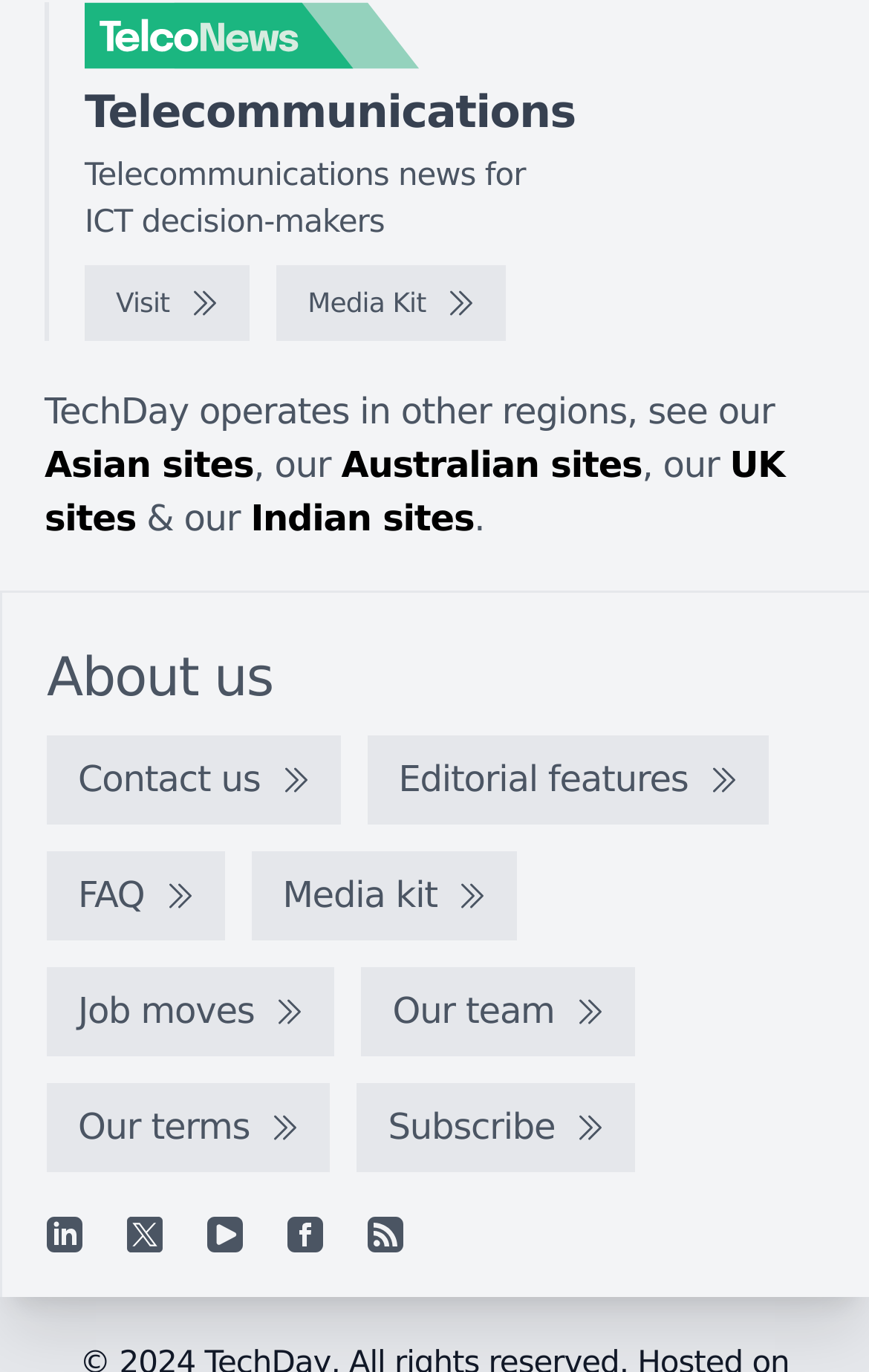Please identify the bounding box coordinates of where to click in order to follow the instruction: "Check out Australian sites".

[0.393, 0.324, 0.739, 0.355]